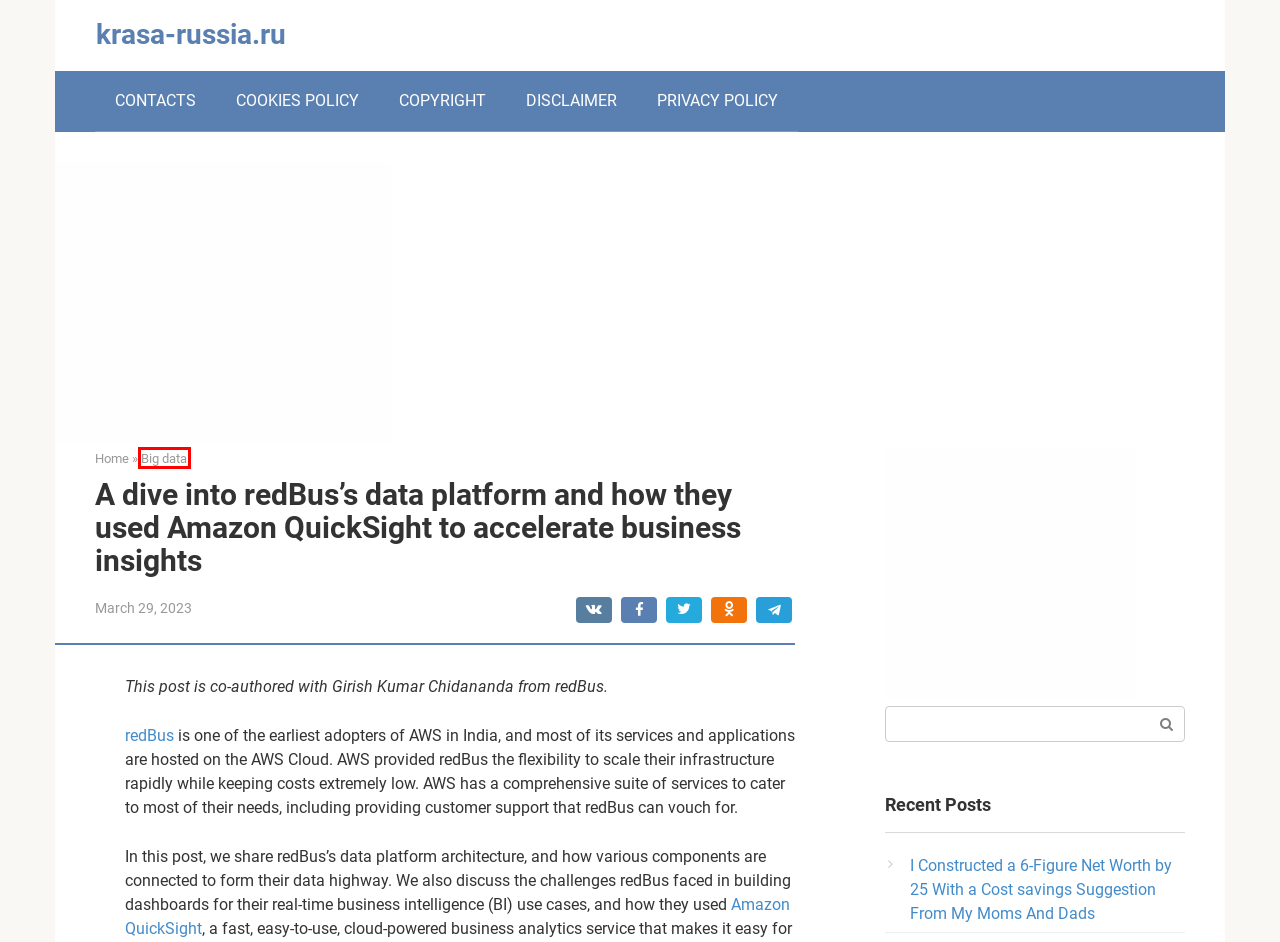Provided is a screenshot of a webpage with a red bounding box around an element. Select the most accurate webpage description for the page that appears after clicking the highlighted element. Here are the candidates:
A. Business Intelligence Tools - Amazon QuickSight - AWS
B. COOKIES POLICY – krasa-russia.ru
C. Big data – krasa-russia.ru
D. CONTACTS – krasa-russia.ru
E. PRIVACY POLICY – krasa-russia.ru
F. COPYRIGHT – krasa-russia.ru
G. DISCLAIMER – krasa-russia.ru
H. krasa-russia.ru

C